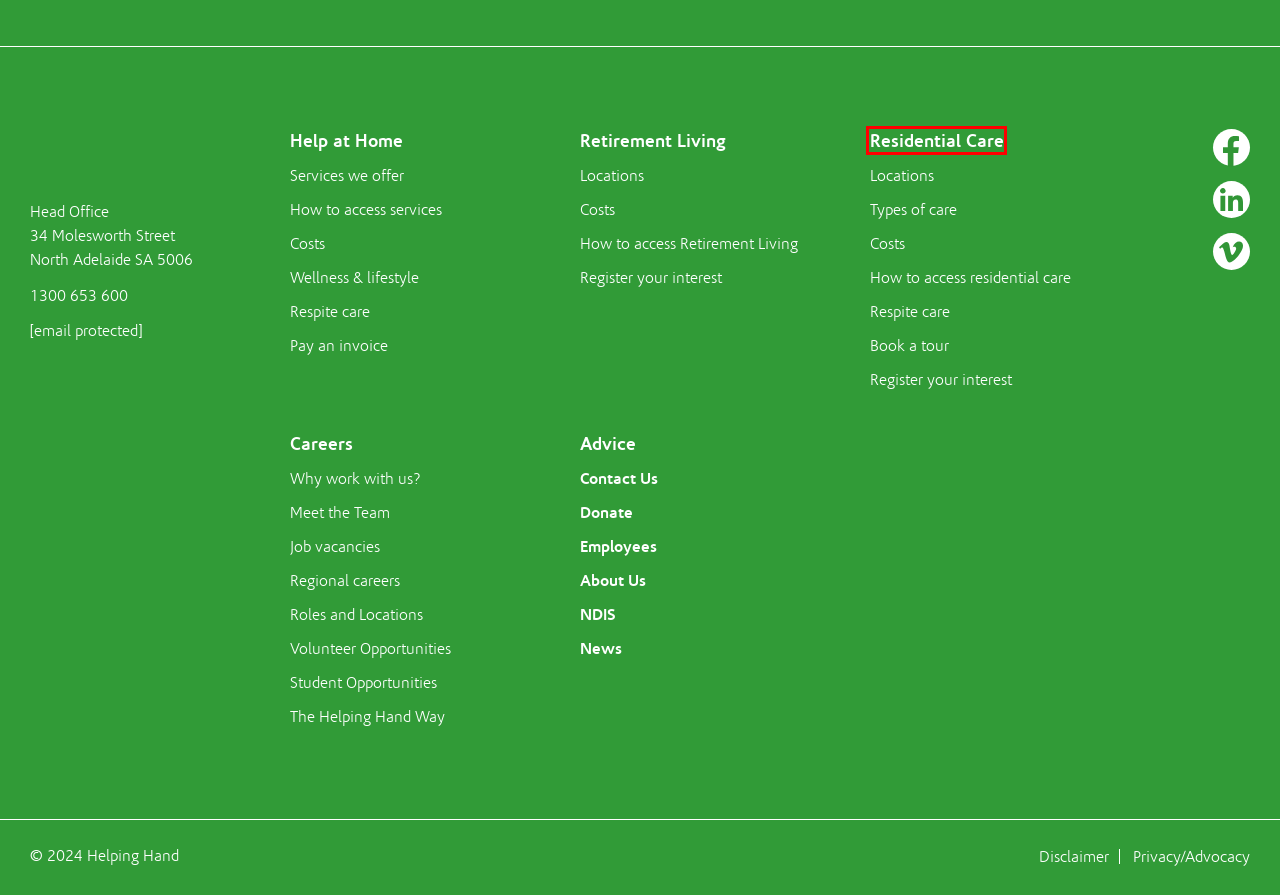Look at the screenshot of the webpage and find the element within the red bounding box. Choose the webpage description that best fits the new webpage that will appear after clicking the element. Here are the candidates:
A. Privacy and Advocacy – Helping Hand | Helping Hand
B. Pay an invoice – Helping Hand | Helping Hand
C. Volunteer Opportunities – Helping Hand | Helping Hand
D. Regional careers – Helping Hand | Helping Hand
E. Port Pirie Retirement Living – Helping Hand | Helping Hand
F. Disclaimer – Helping Hand | Helping Hand
G. How to access services – Helping Hand | Helping Hand
H. Residential Care in Adelaide and regional SA – Helping Hand | Helping Hand

H